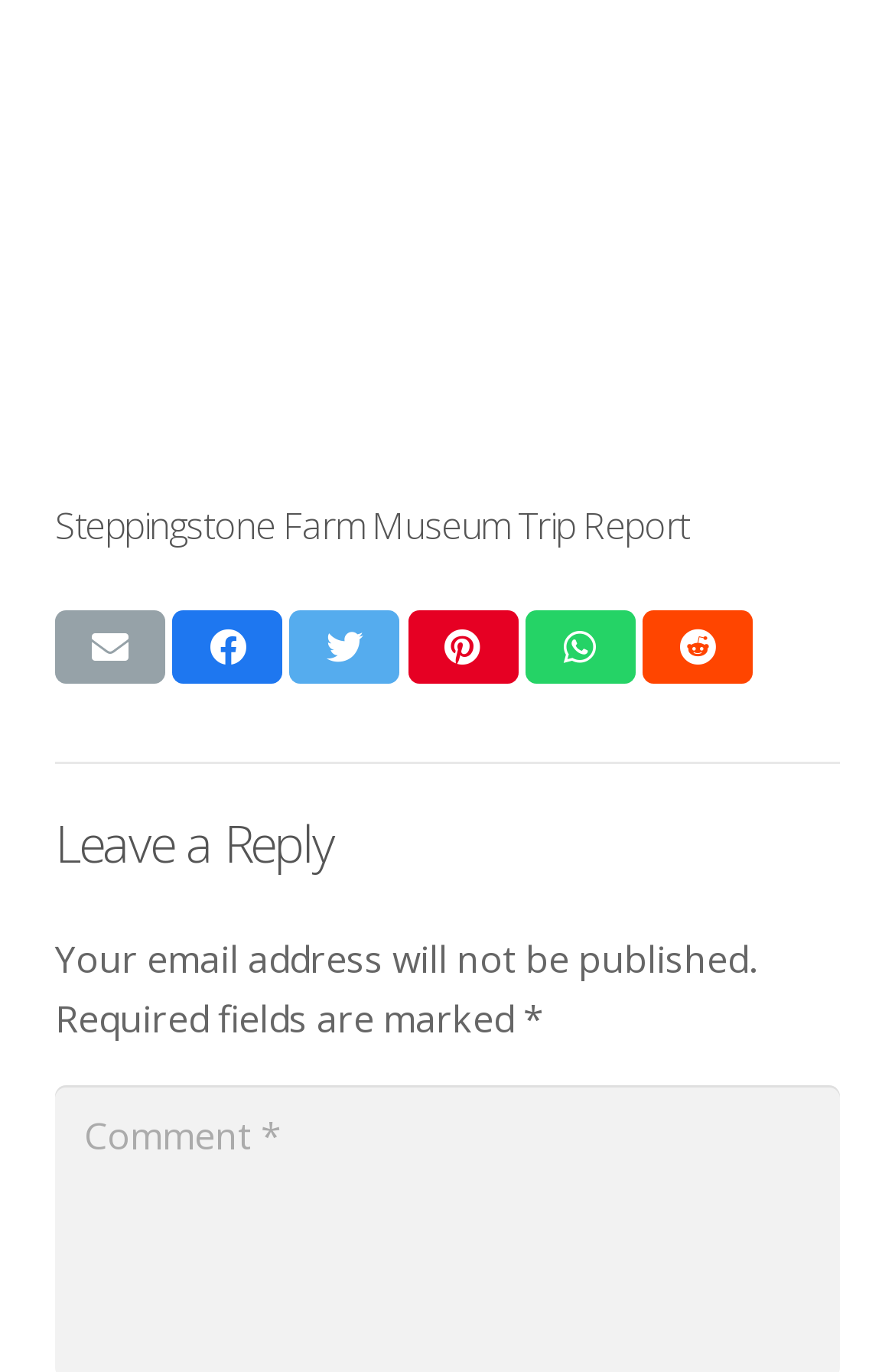What is the name of the museum in the trip report?
Give a thorough and detailed response to the question.

The question can be answered by looking at the heading element with the text 'Steppingstone Farm Museum Trip Report' at the top of the webpage, which suggests that the webpage is about a trip report to a museum called Steppingstone Farm Museum.